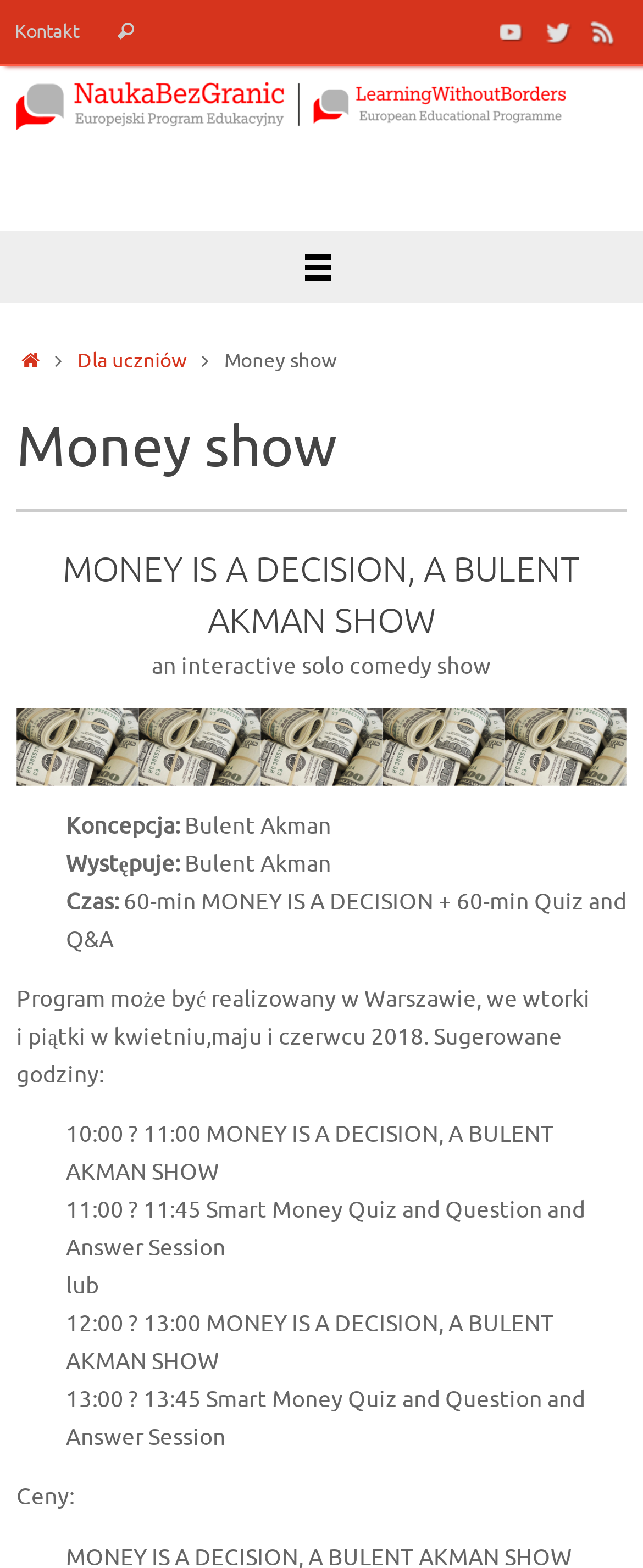Determine the bounding box coordinates of the area to click in order to meet this instruction: "Contact us".

[0.013, 0.0, 0.133, 0.042]